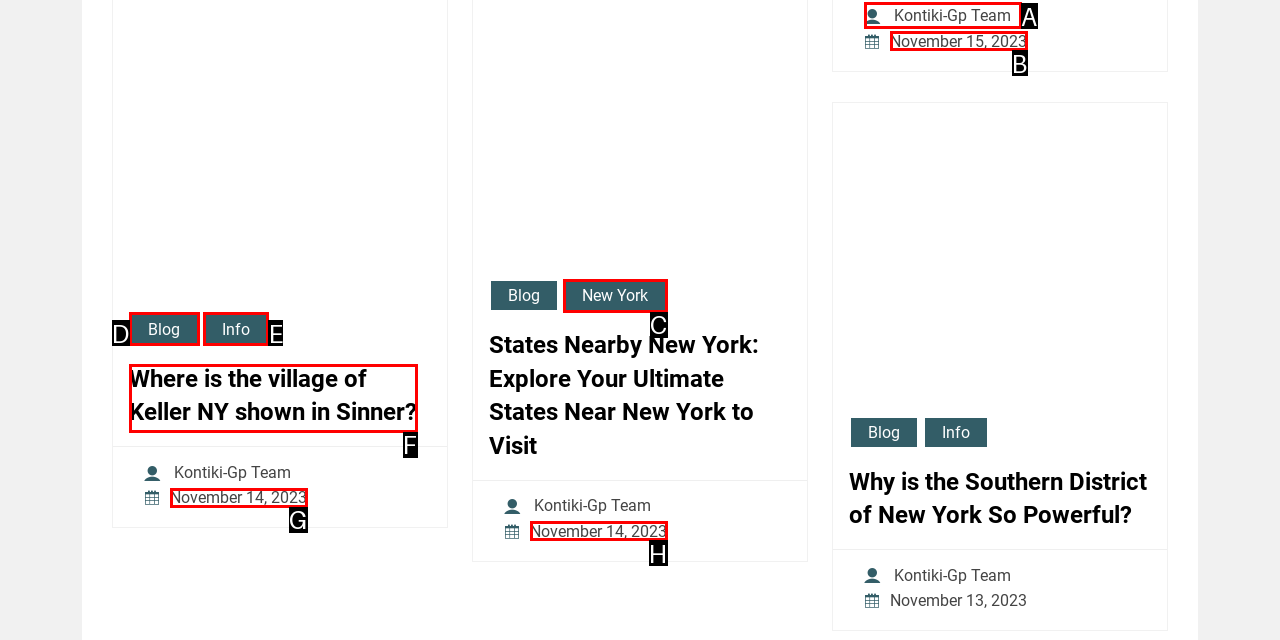Identify the correct UI element to click for this instruction: Learn about SERVICES
Respond with the appropriate option's letter from the provided choices directly.

None